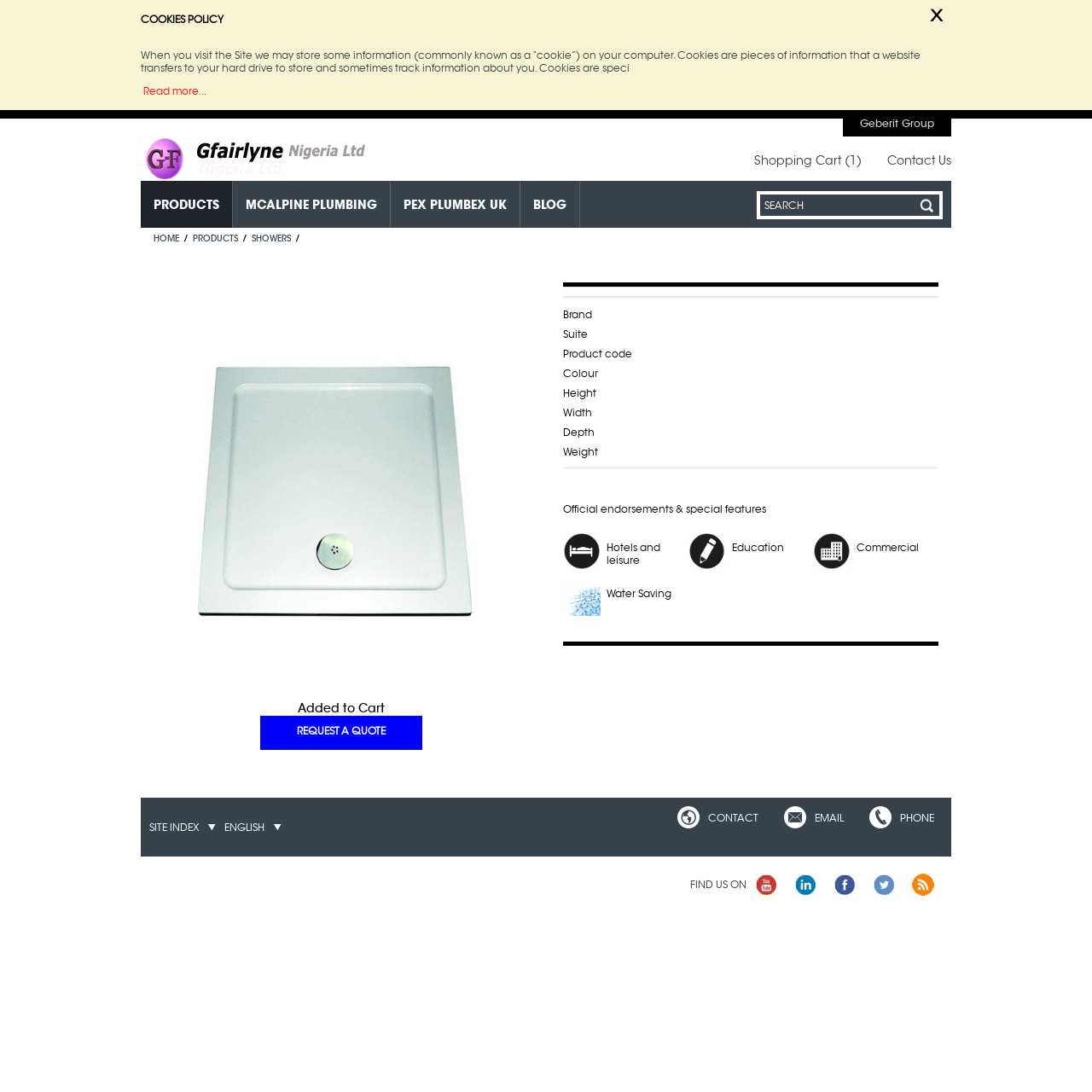Locate the bounding box coordinates of the element you need to click to accomplish the task described by this instruction: "Read more about cookies policy".

[0.131, 0.077, 0.189, 0.089]